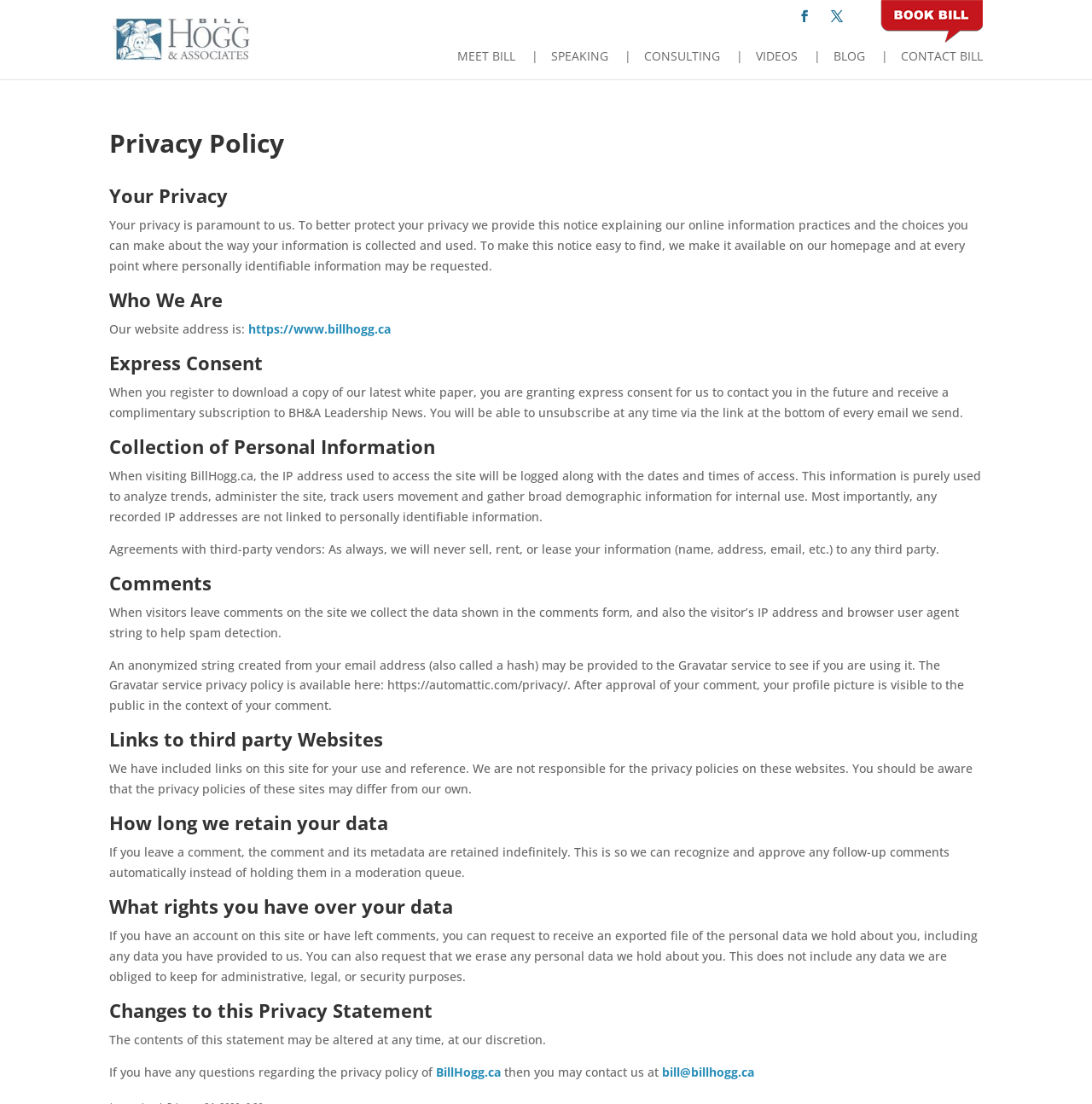What is the name of the newsletter mentioned on this page?
Using the image as a reference, answer with just one word or a short phrase.

BH&A Leadership News